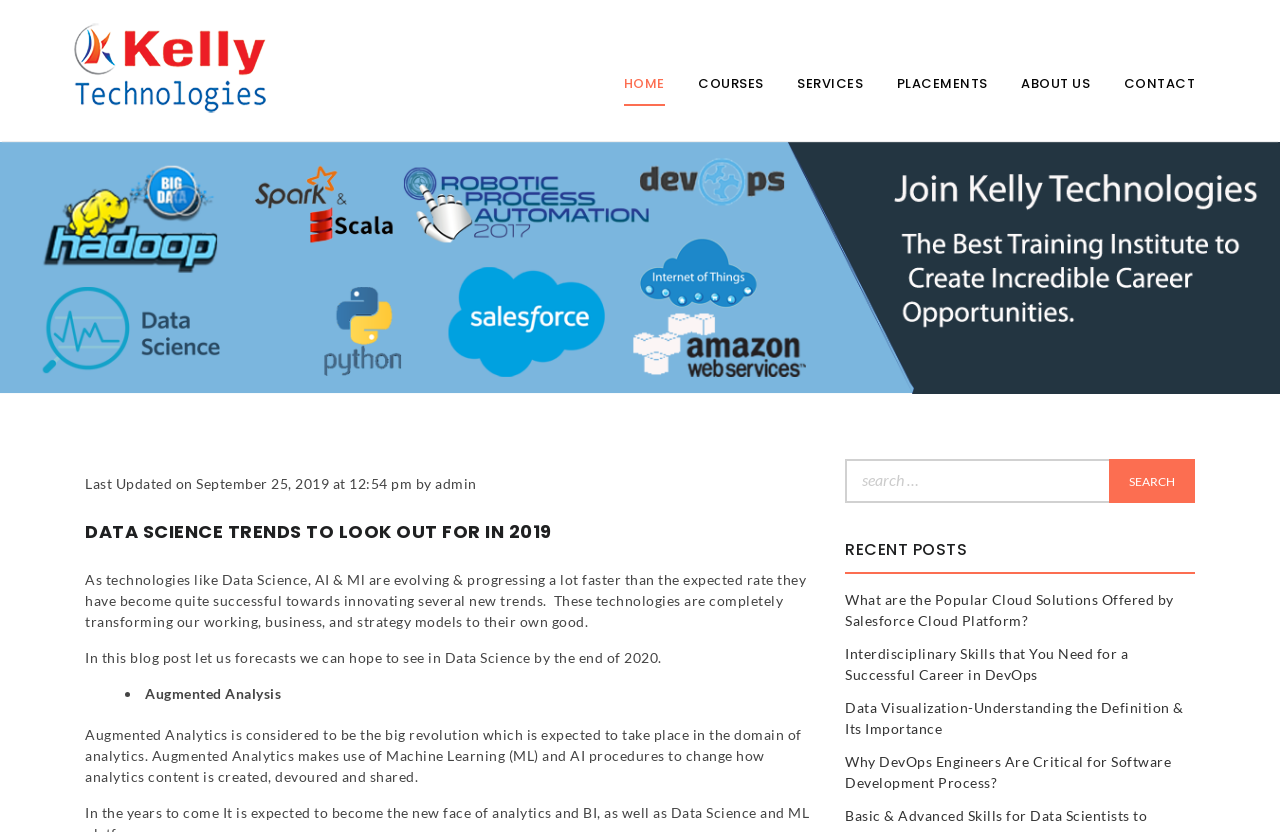Determine the bounding box coordinates of the element that should be clicked to execute the following command: "Read the 'DATA SCIENCE TRENDS TO LOOK OUT FOR IN 2019' article".

[0.066, 0.623, 0.637, 0.655]